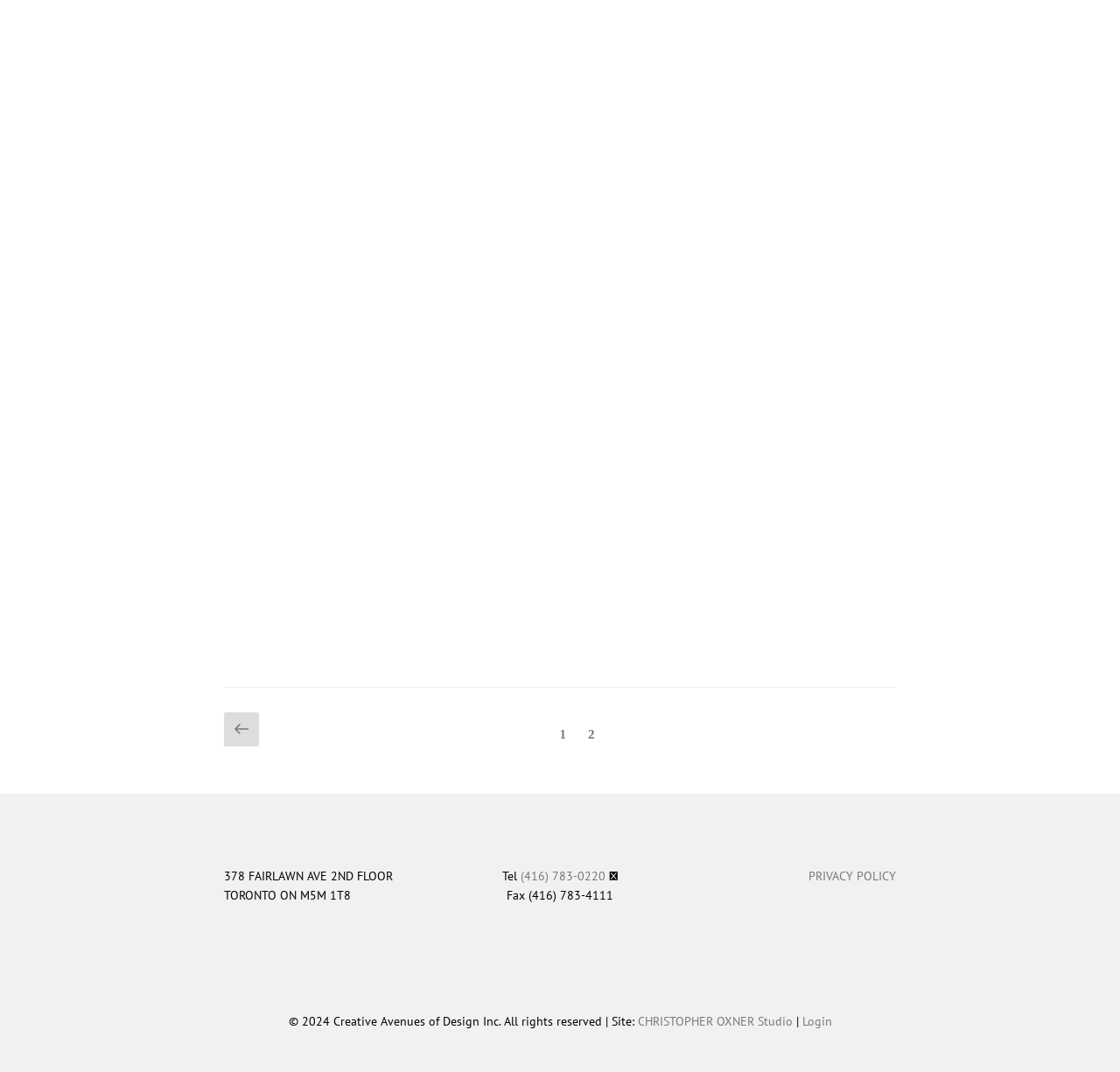Mark the bounding box of the element that matches the following description: "CHRISTOPHER OXNER Studio".

[0.569, 0.945, 0.707, 0.96]